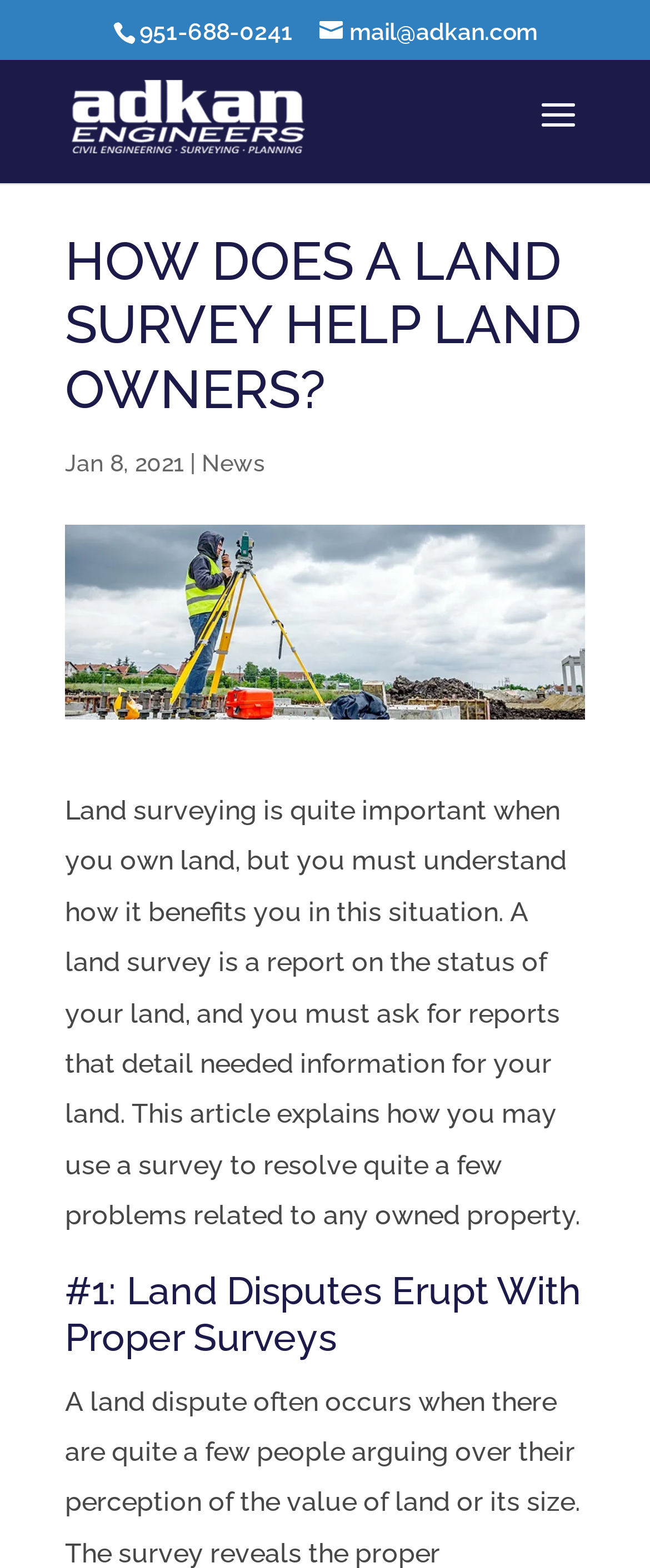Provide a single word or phrase to answer the given question: 
What is the first problem that a land survey can help resolve?

Land disputes